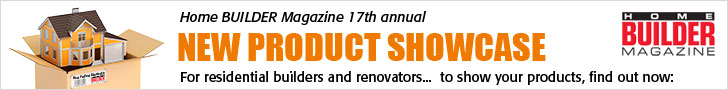What is the purpose of the event?
Kindly offer a comprehensive and detailed response to the question.

The purpose of the event is to serve as a platform for new developments in the industry, as mentioned in the caption, where residential builders and renovators can showcase their products, emphasizing the event's purpose as a platform for innovation and new offerings in the building and renovation sectors.